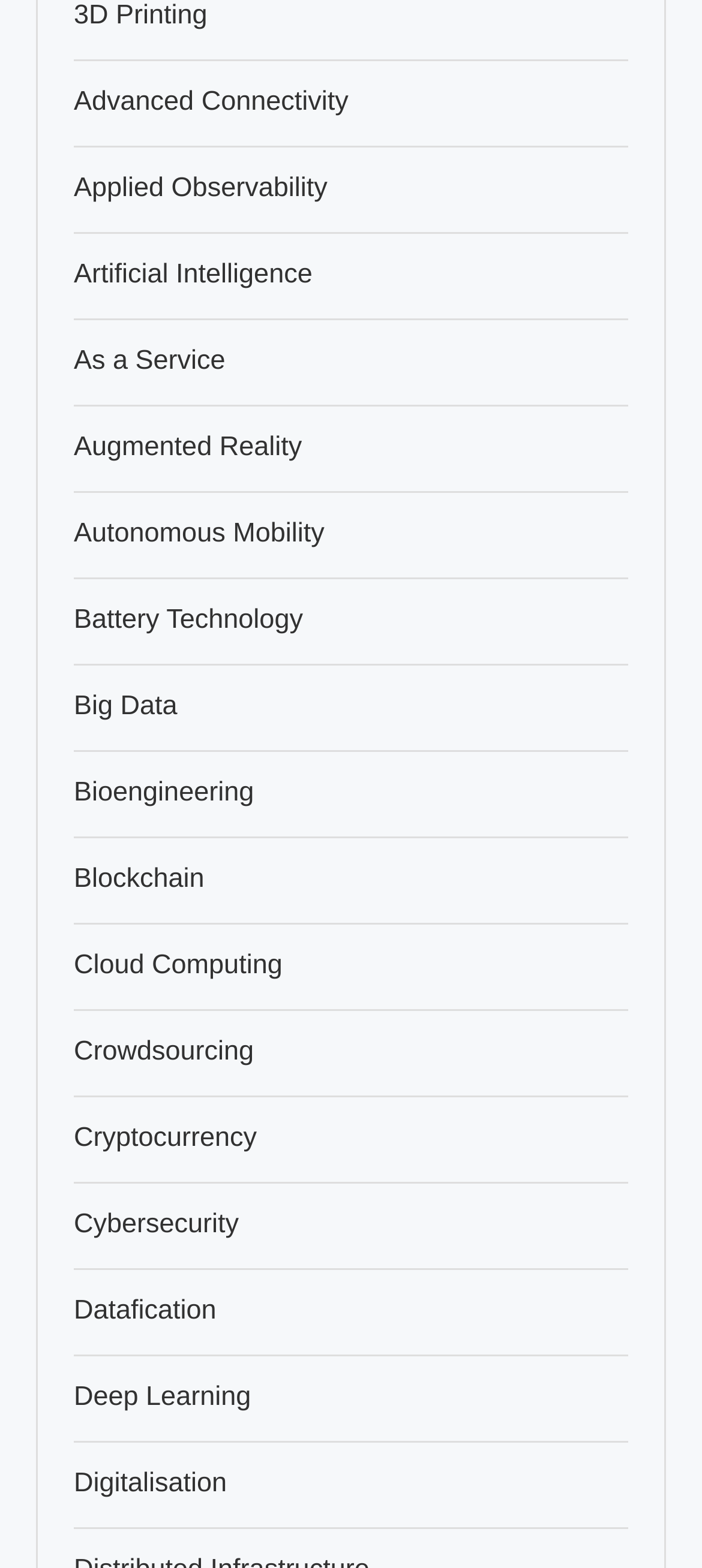Answer the following inquiry with a single word or phrase:
Do all links have similar widths?

Yes